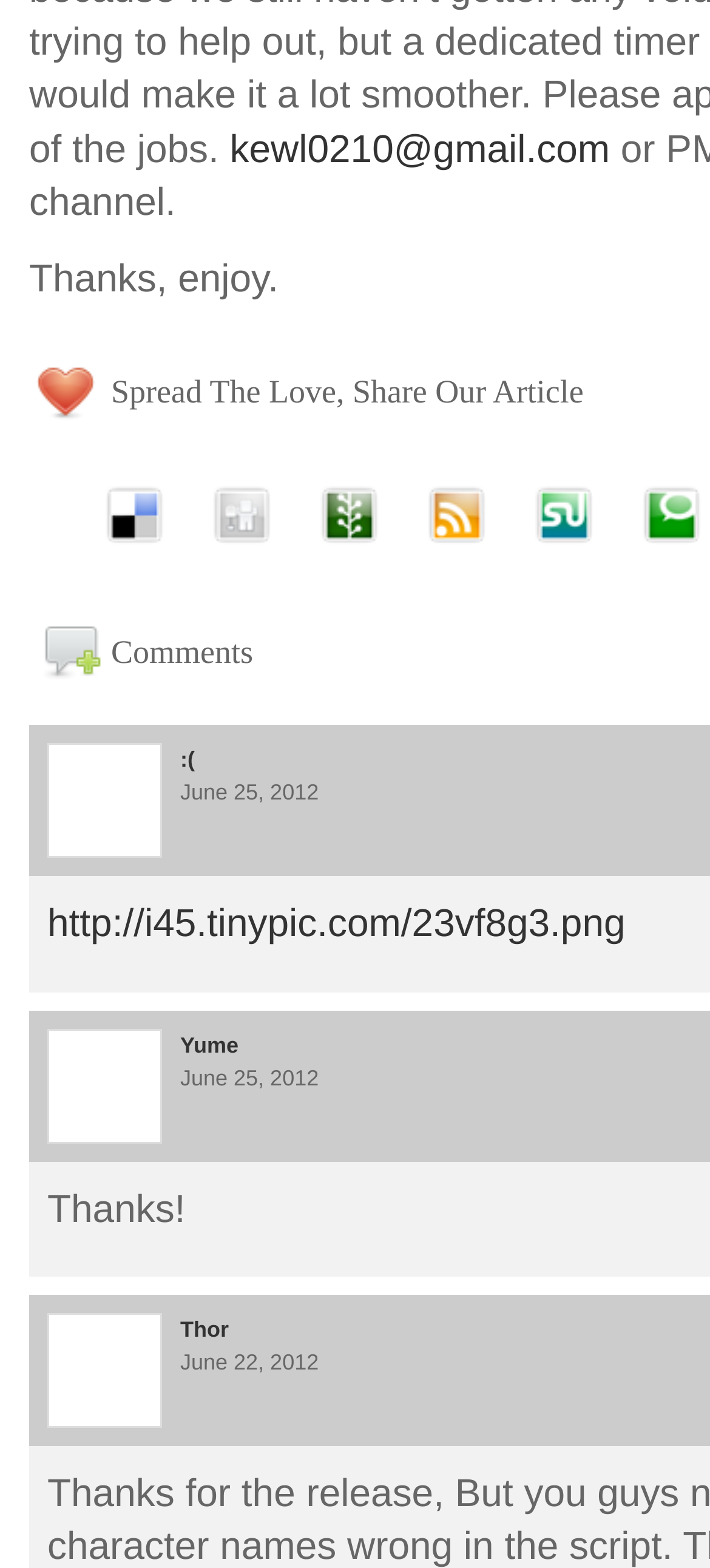For the following element description, predict the bounding box coordinates in the format (top-left x, top-left y, bottom-right x, bottom-right y). All values should be floating point numbers between 0 and 1. Description: alt="Digg"

[0.285, 0.303, 0.397, 0.354]